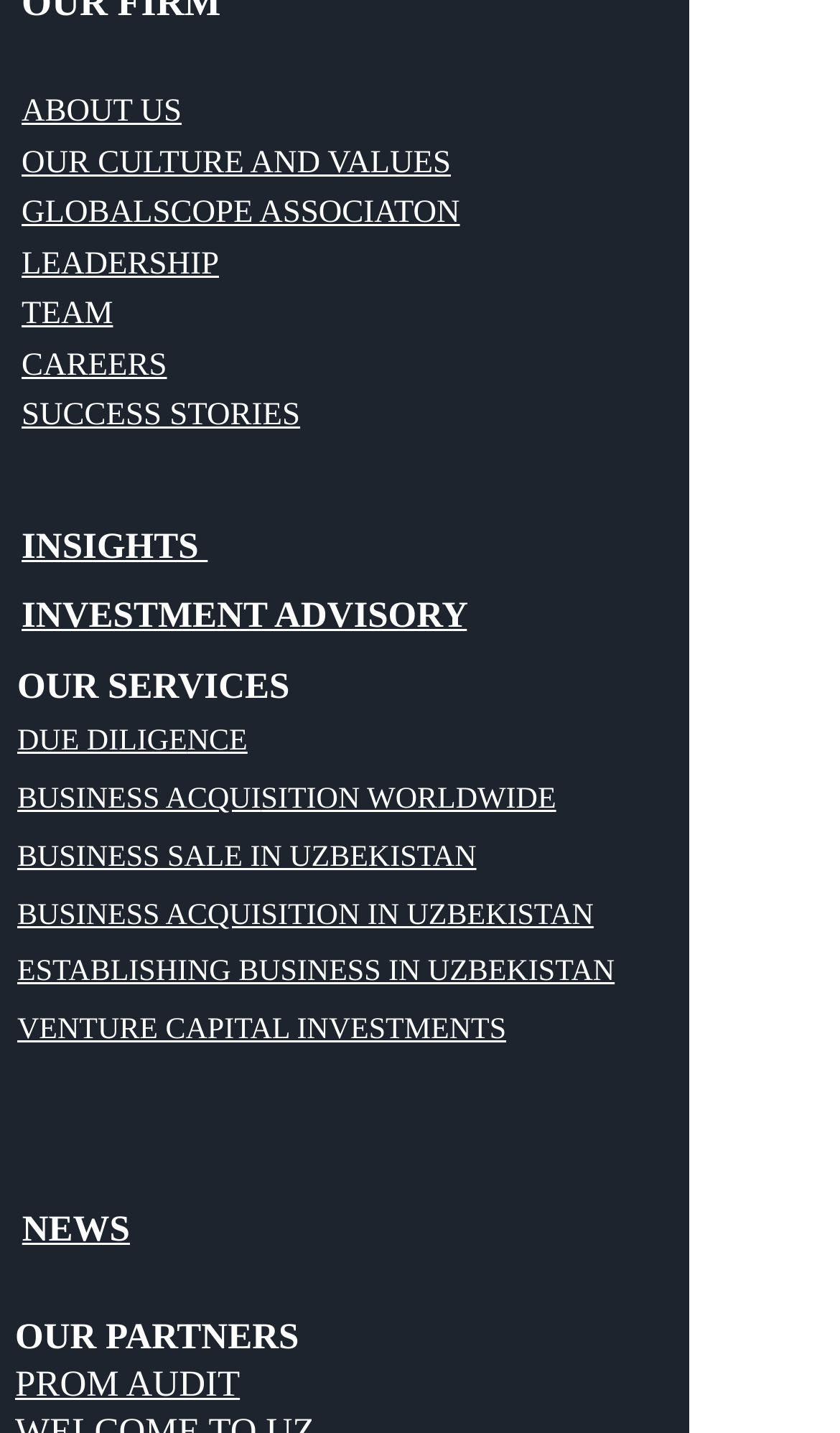Locate the UI element that matches the description VENTURE CAPITAL INVESTMENTS in the webpage screenshot. Return the bounding box coordinates in the format (top-left x, top-left y, bottom-right x, bottom-right y), with values ranging from 0 to 1.

[0.021, 0.704, 0.603, 0.731]